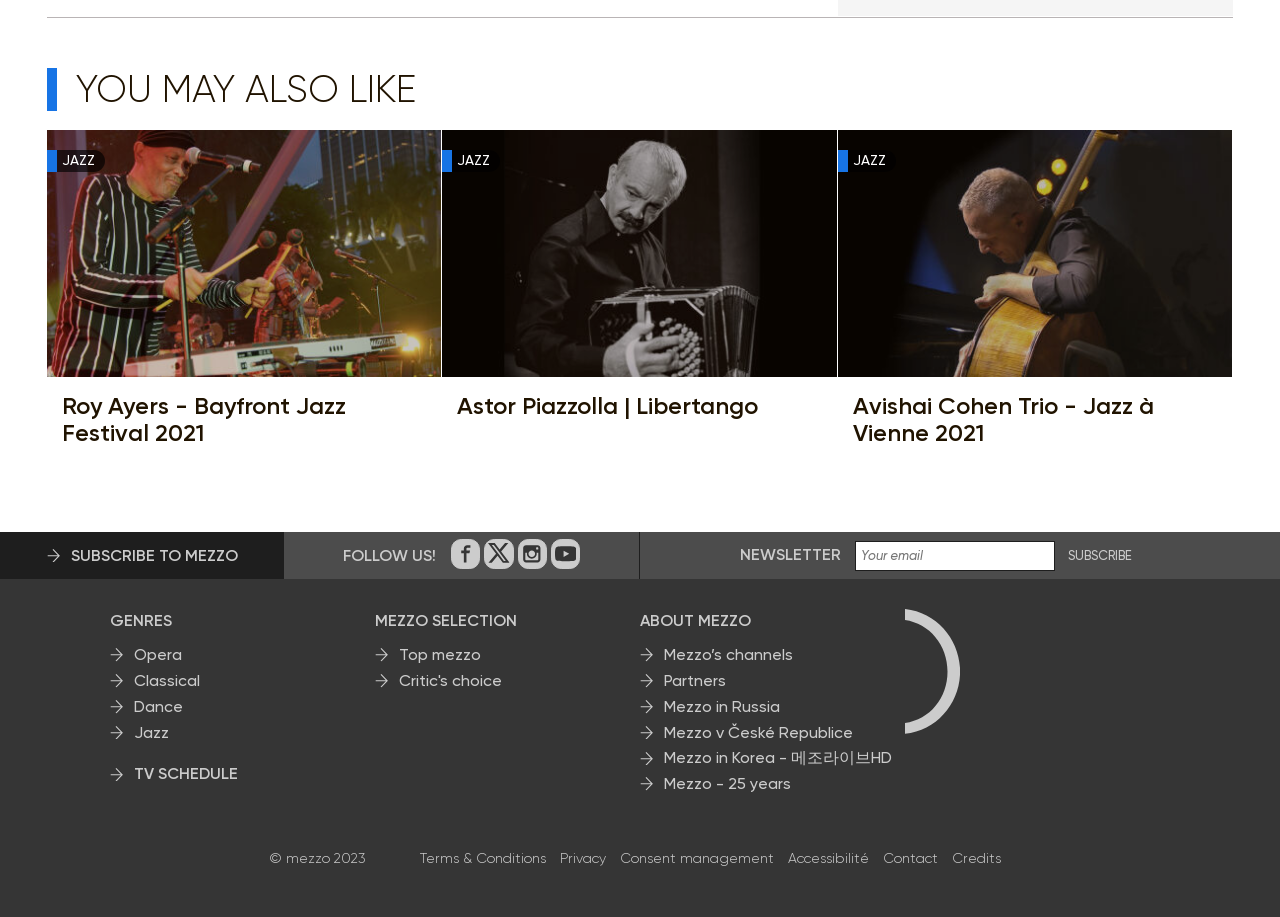Extract the bounding box coordinates for the UI element described by the text: "parent_node: SUBSCRIBE name="email" placeholder="Your email"". The coordinates should be in the form of [left, top, right, bottom] with values between 0 and 1.

[0.668, 0.59, 0.825, 0.622]